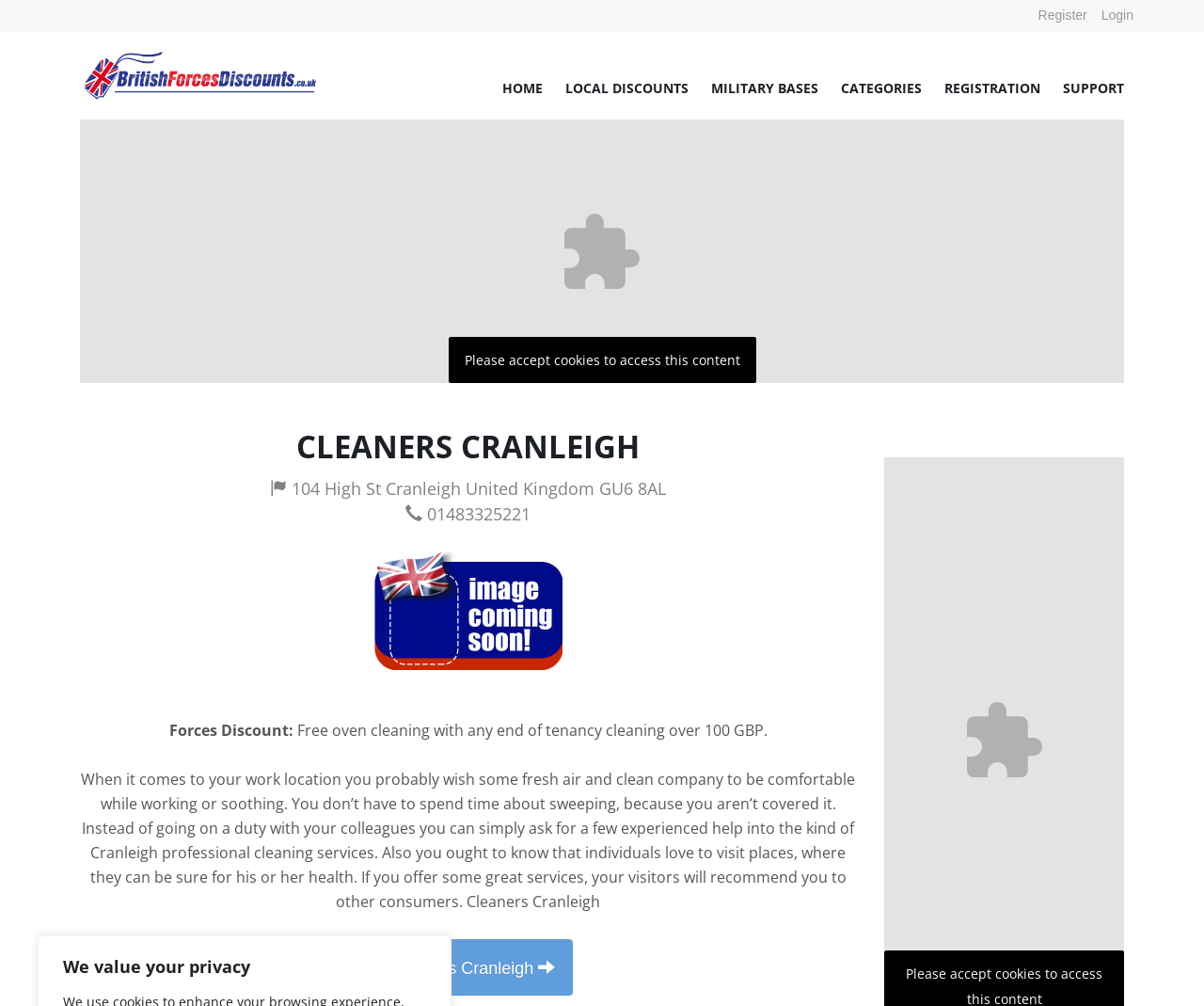Using the description: "Visit Cleaners Cranleigh", determine the UI element's bounding box coordinates. Ensure the coordinates are in the format of four float numbers between 0 and 1, i.e., [left, top, right, bottom].

[0.278, 0.934, 0.476, 0.99]